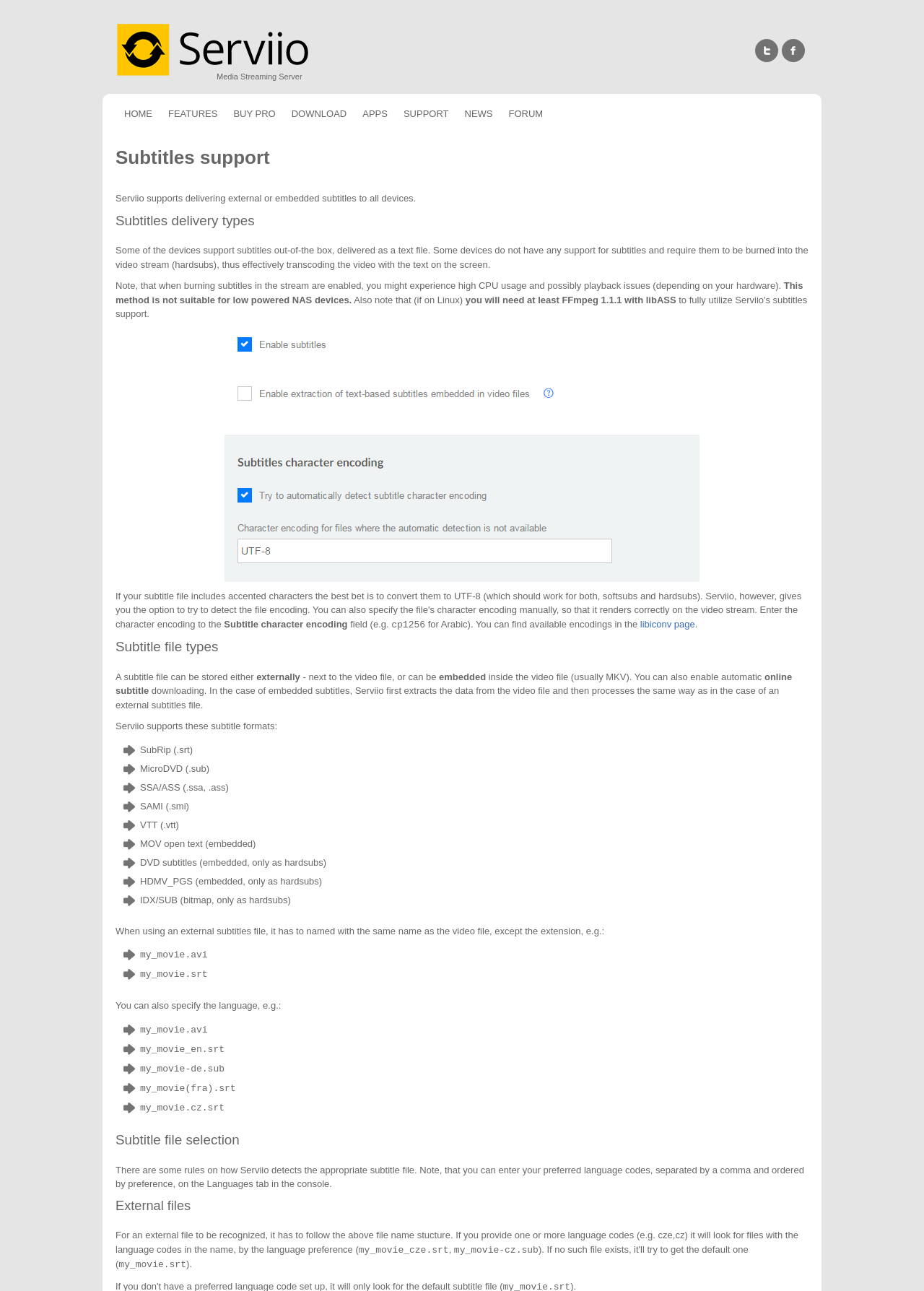Could you find the bounding box coordinates of the clickable area to complete this instruction: "Download Serviio"?

[0.308, 0.079, 0.383, 0.097]